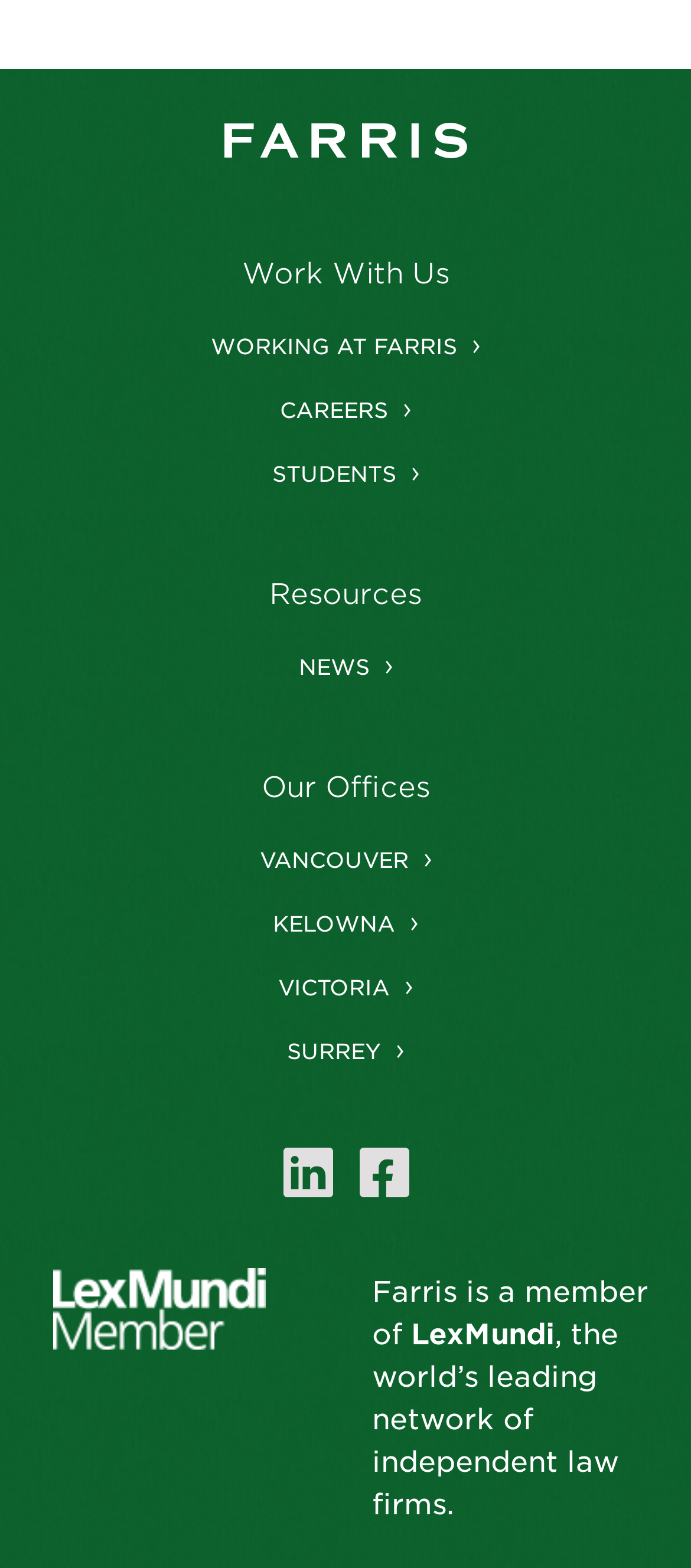What is the name of the network Farris is a member of?
Please craft a detailed and exhaustive response to the question.

I found the text 'Farris is a member of LexMundi, the world’s leading network of independent law firms.' at the bottom of the page, which indicates that Farris is a member of LexMundi.